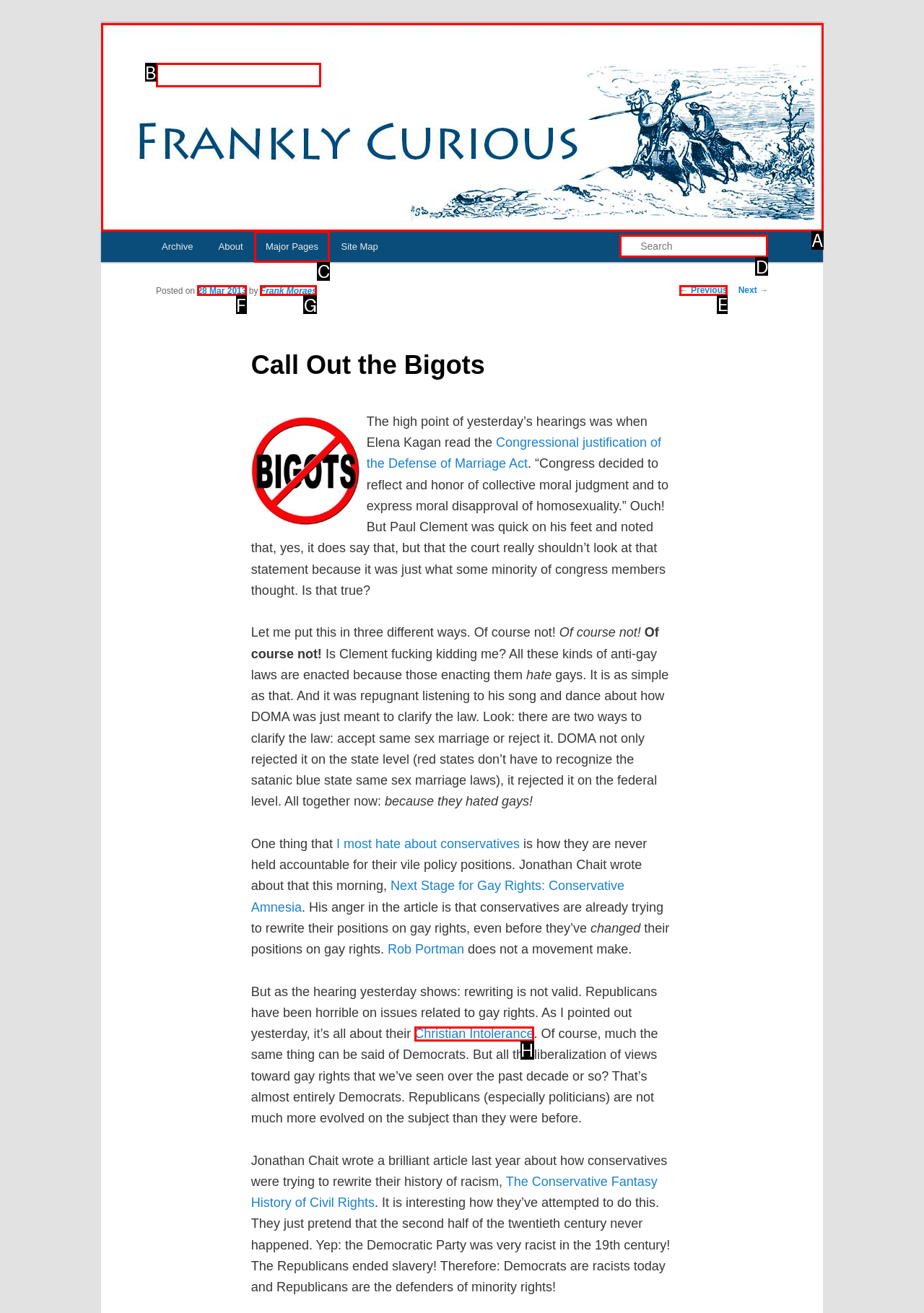Which HTML element should be clicked to complete the task: Search for something? Answer with the letter of the corresponding option.

D